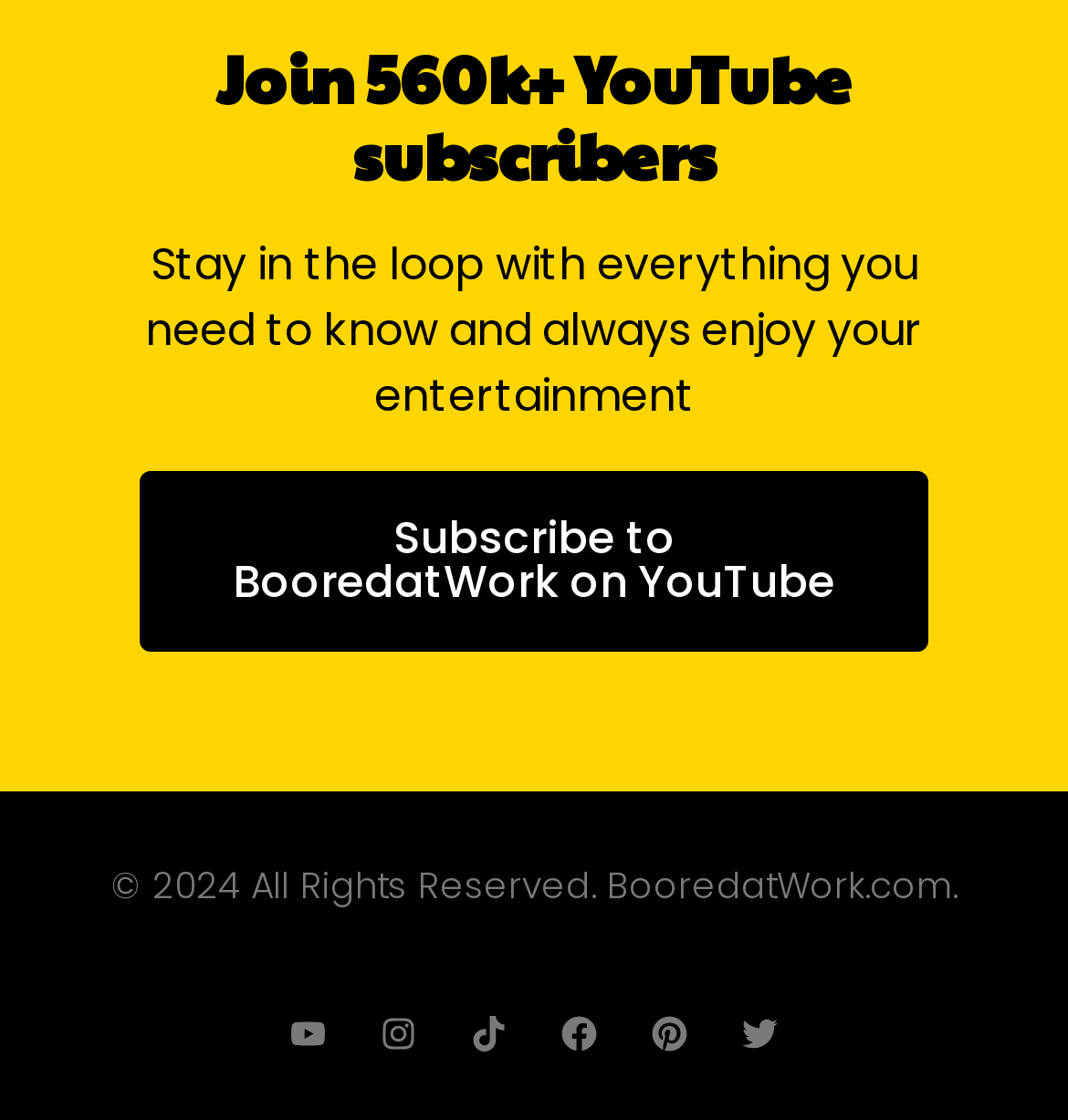Please provide a brief answer to the question using only one word or phrase: 
What is the purpose of the webpage?

To join YouTube subscribers